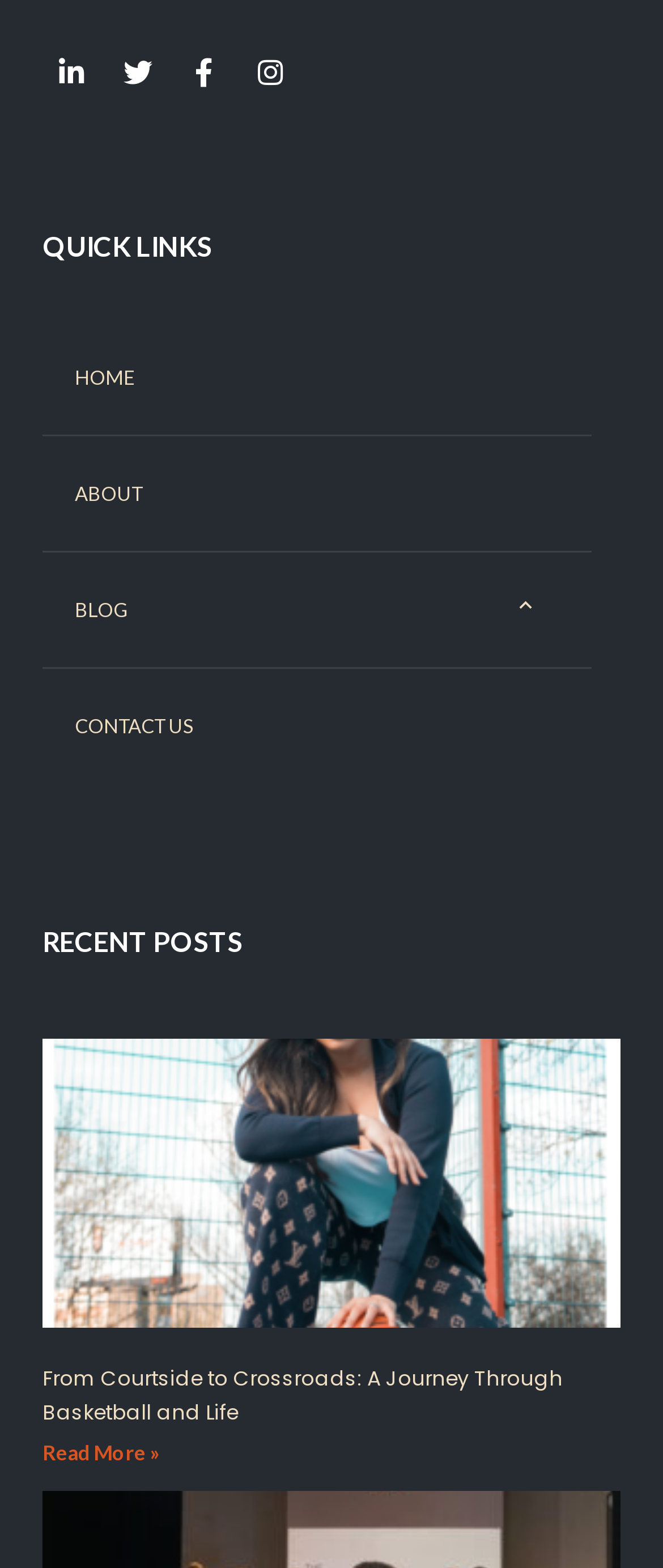Extract the bounding box coordinates for the UI element described by the text: "Home". The coordinates should be in the form of [left, top, right, bottom] with values between 0 and 1.

[0.064, 0.204, 0.892, 0.277]